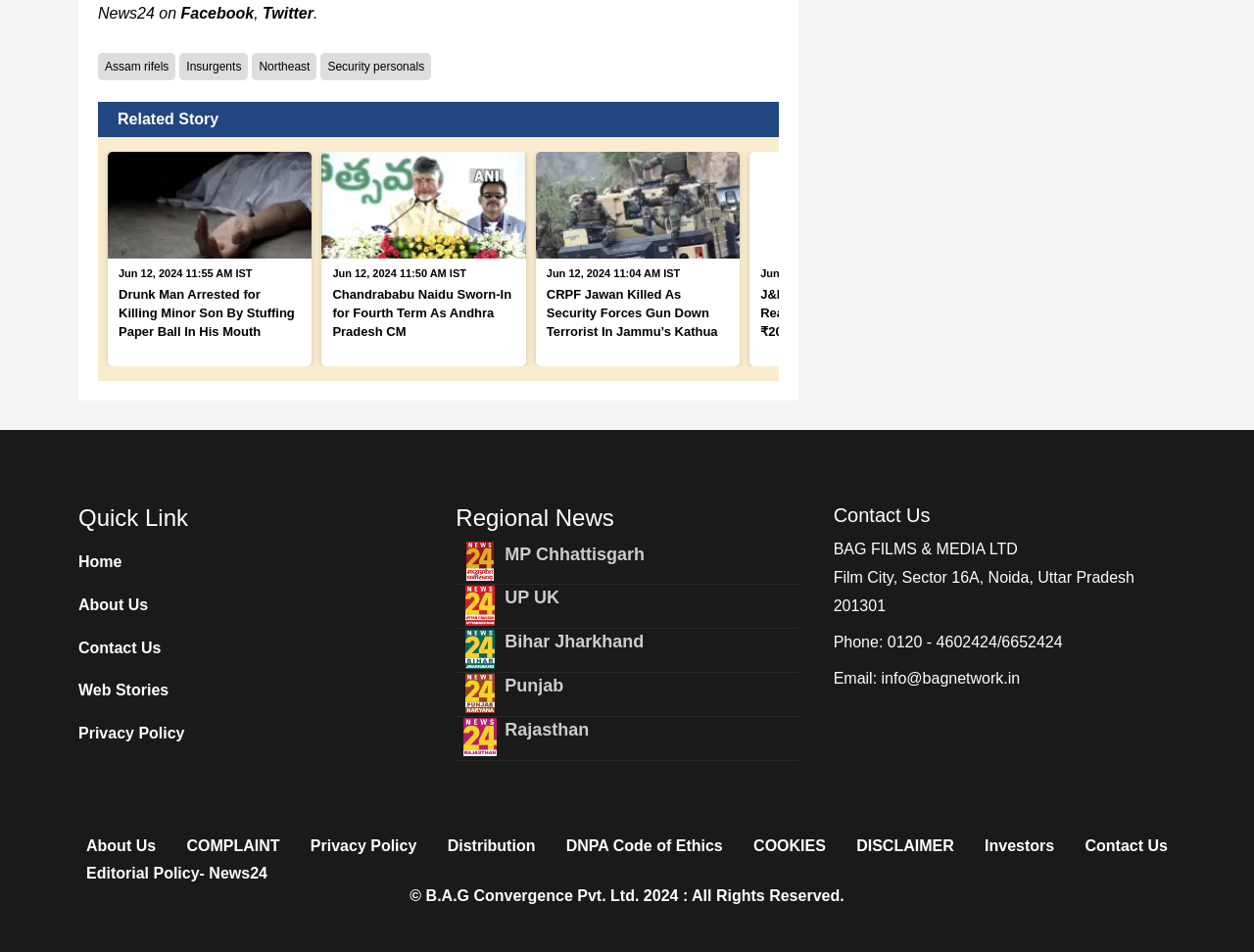What is the company name mentioned in the contact us section?
From the details in the image, answer the question comprehensively.

I scrolled down to the contact us section and found the company name BAG FILMS & MEDIA LTD mentioned along with the address and phone number.